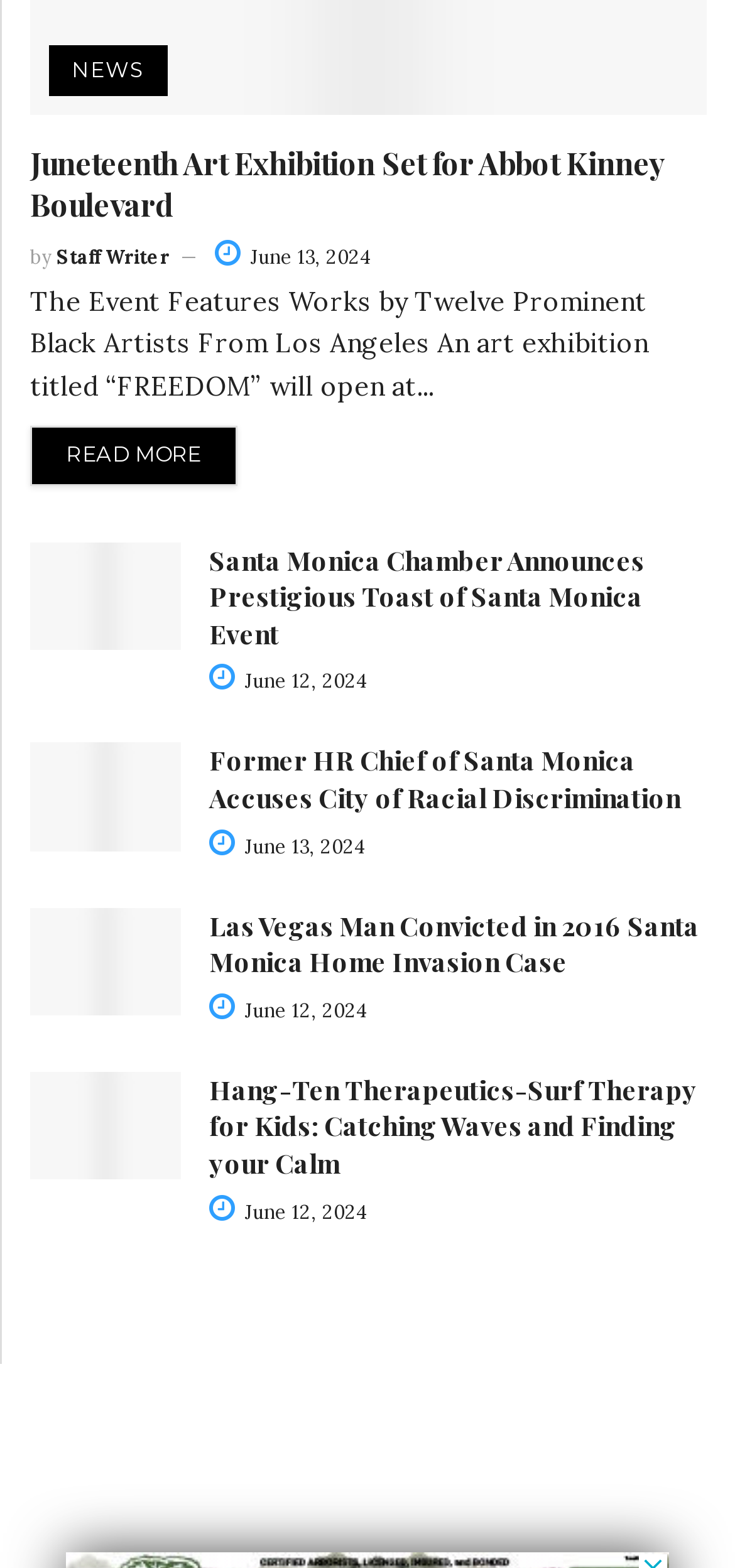Determine the bounding box coordinates of the clickable region to execute the instruction: "Get details about Las Vegas Man Convicted in 2016 Santa Monica Home Invasion Case". The coordinates should be four float numbers between 0 and 1, denoted as [left, top, right, bottom].

[0.041, 0.579, 0.246, 0.647]